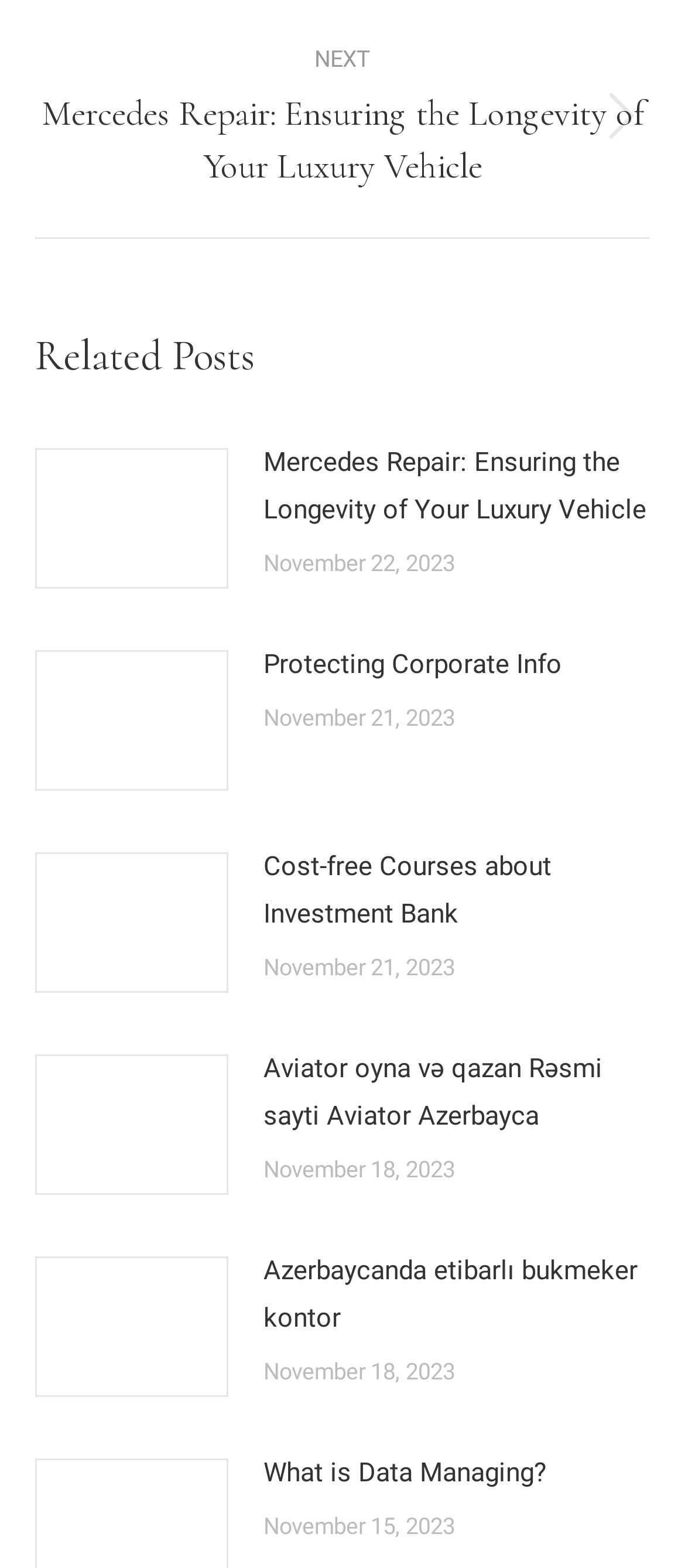What is the title of the first related post?
Look at the image and answer with only one word or phrase.

Mercedes Repair: Ensuring the Longevity of Your Luxury Vehicle